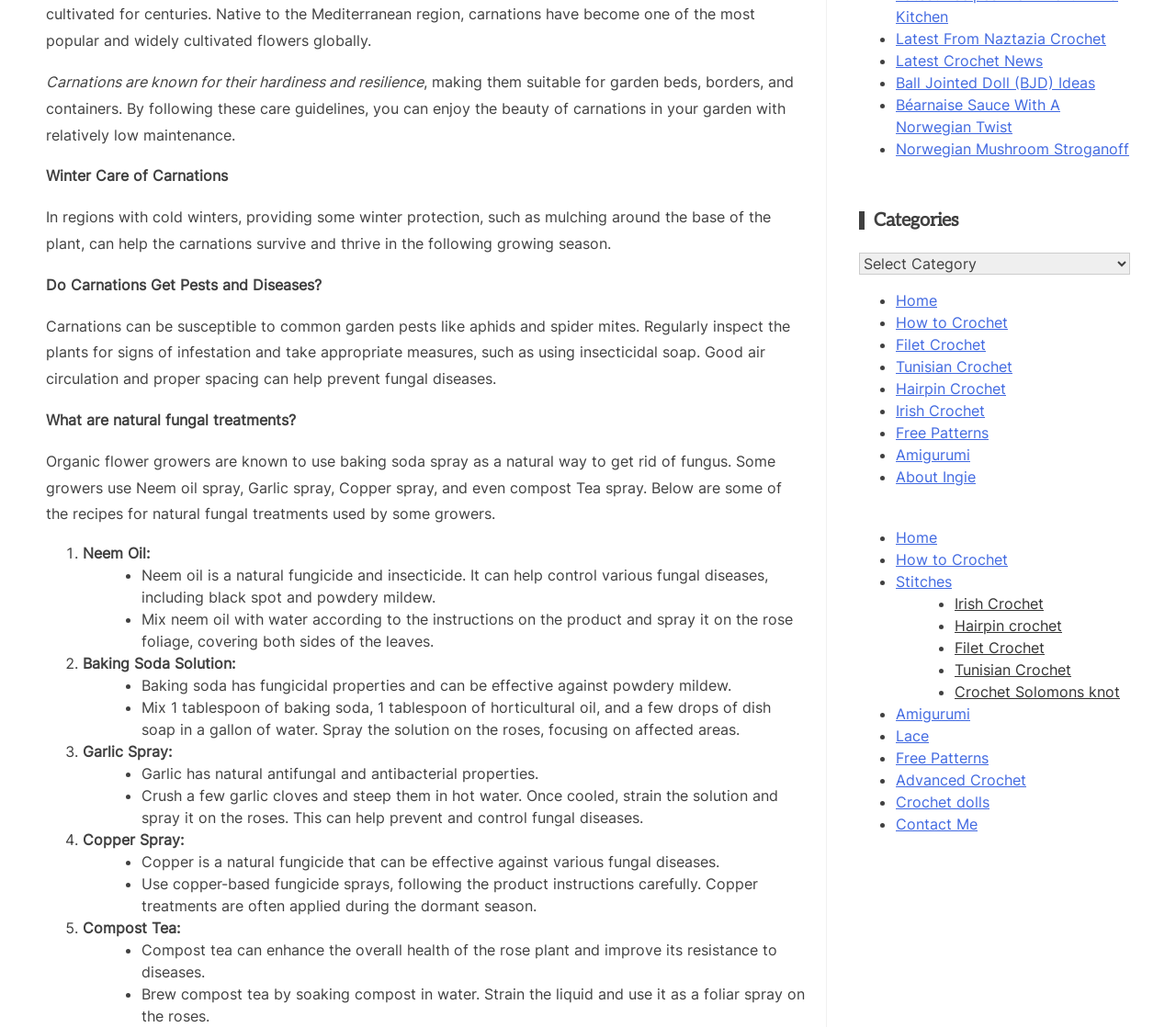Show me the bounding box coordinates of the clickable region to achieve the task as per the instruction: "Click on 'Free Patterns'".

[0.762, 0.412, 0.841, 0.43]